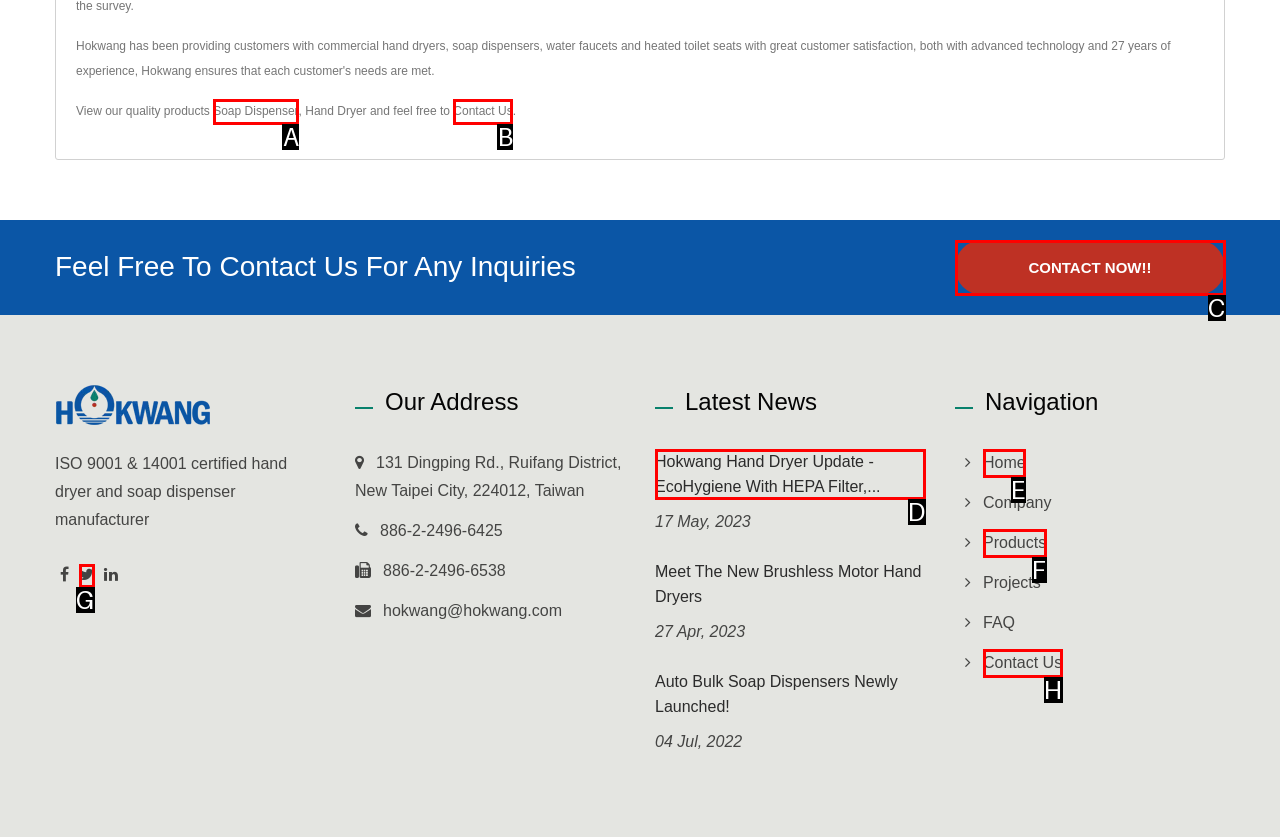Select the letter of the element you need to click to complete this task: Visit the company homepage
Answer using the letter from the specified choices.

E